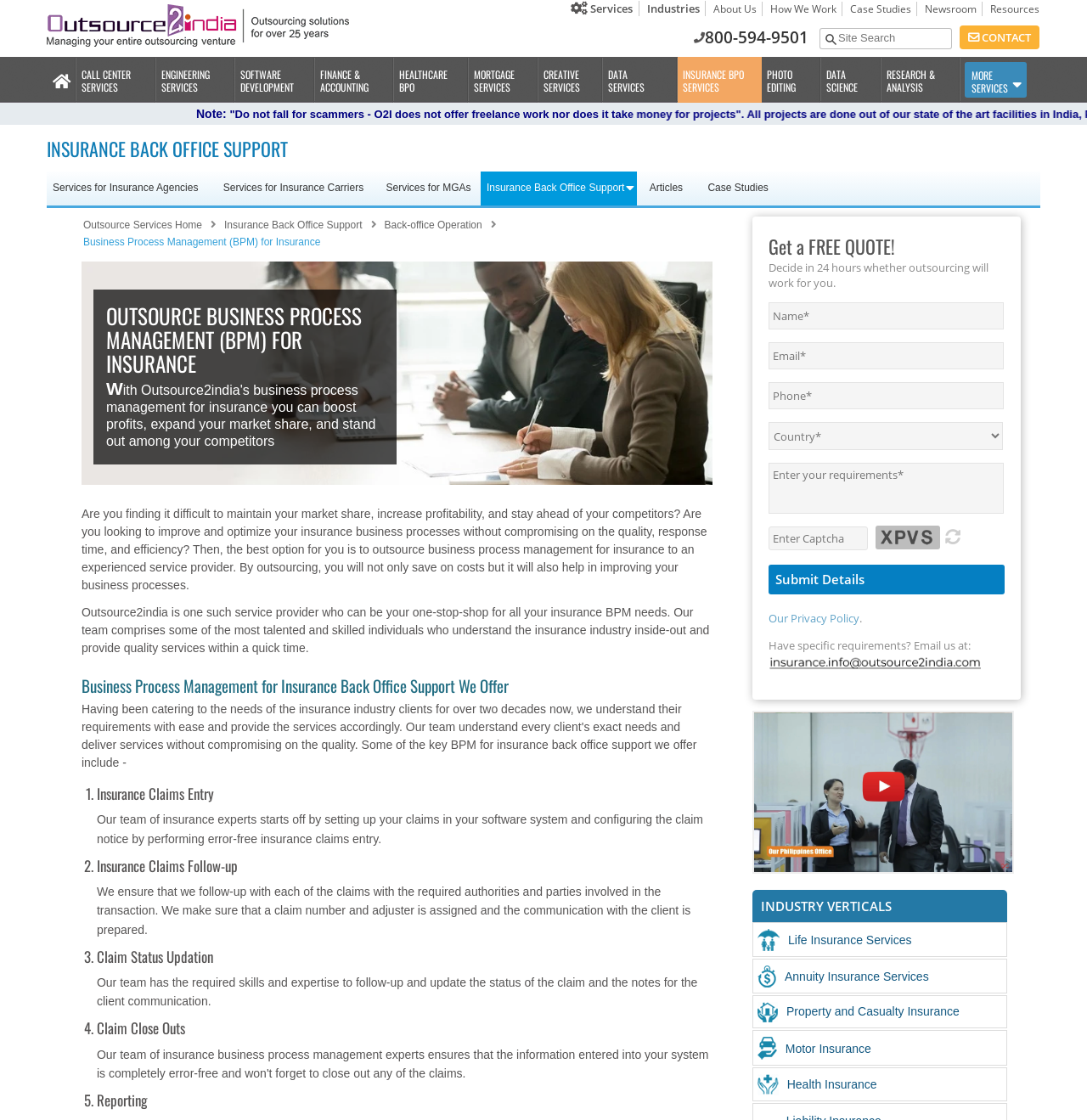Offer a comprehensive description of the webpage’s content and structure.

This webpage is about Outsource2india, a company that provides business process management (BPM) services for the insurance industry. At the top of the page, there is a logo image and a navigation menu with links to various services, industries, and resources. Below the navigation menu, there is a section highlighting the company's services, including call center services, engineering services, software development, and more.

The main content of the page is divided into several sections. The first section introduces the concept of outsourcing BPM for insurance and explains the benefits of doing so. There is a heading that reads "OUTSOURCE BUSINESS PROCESS MANAGEMENT (BPM) FOR INSURANCE" followed by a paragraph of text that describes the challenges faced by insurance companies and how outsourcing can help.

The next section is titled "Business Process Management for Insurance Back Office Support We Offer" and lists five services provided by the company, including insurance claims entry, claims follow-up, claim status updation, claim close outs, and reporting. Each service is described in a brief paragraph.

Below this section, there is a call-to-action (CTA) button that encourages visitors to get a free quote. The CTA is accompanied by a form that allows visitors to enter their name, email, phone number, and requirements. There is also a captcha verification step to prevent spam submissions.

On the right side of the page, there is a section that lists various industry verticals, including insurance back-office management services. There are also links to other resources, such as articles, case studies, and newsroom.

Throughout the page, there are several images, including a logo, icons, and a captcha image. The overall layout is organized and easy to navigate, with clear headings and concise text that explains the company's services and benefits.